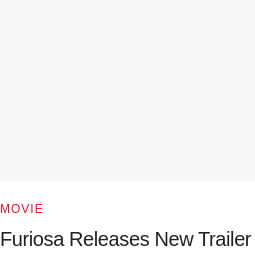When was the article released?
Look at the image and answer the question using a single word or phrase.

May 10, 2024